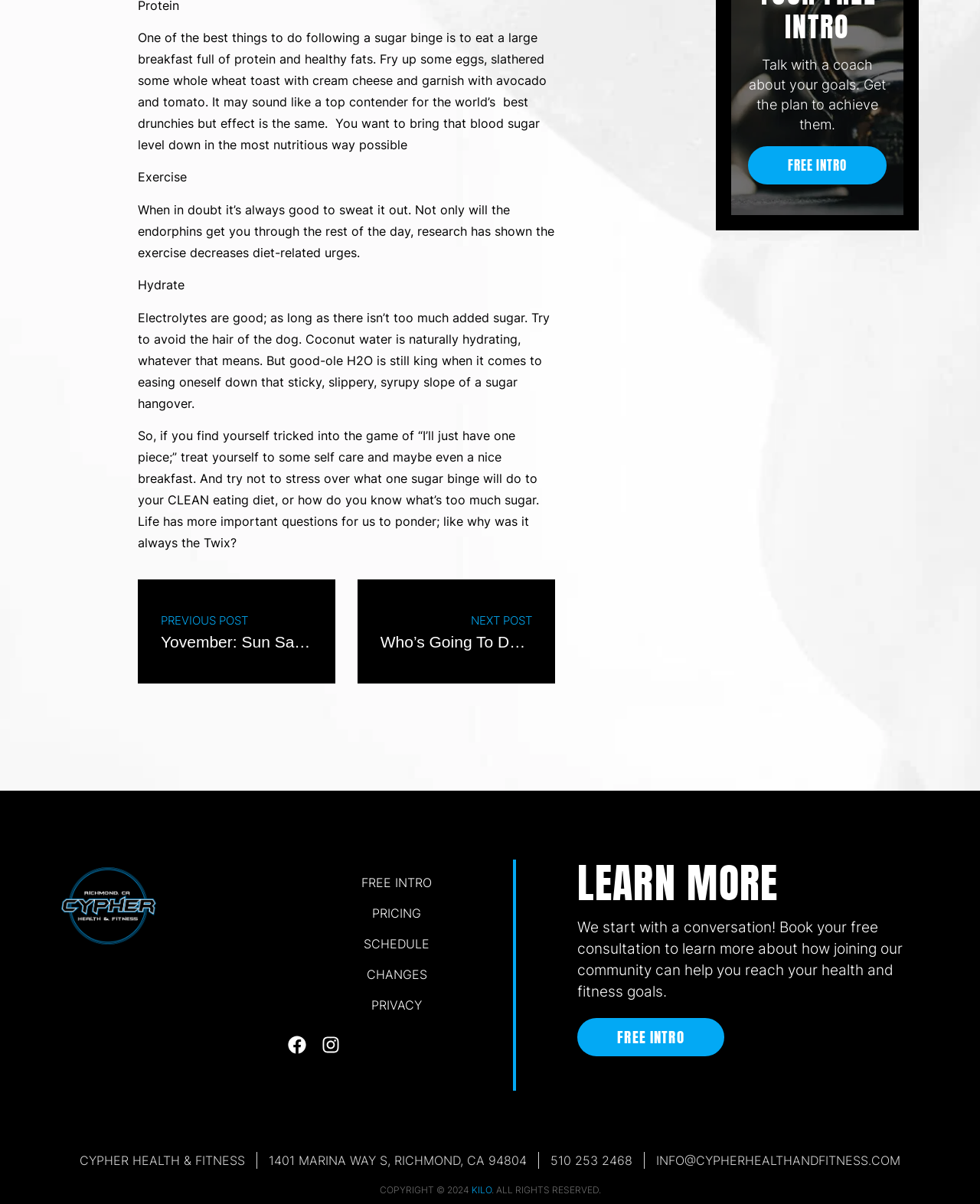Determine the bounding box coordinates of the clickable region to execute the instruction: "Click on the 'PREVIOUS POST' link". The coordinates should be four float numbers between 0 and 1, denoted as [left, top, right, bottom].

[0.141, 0.481, 0.342, 0.568]